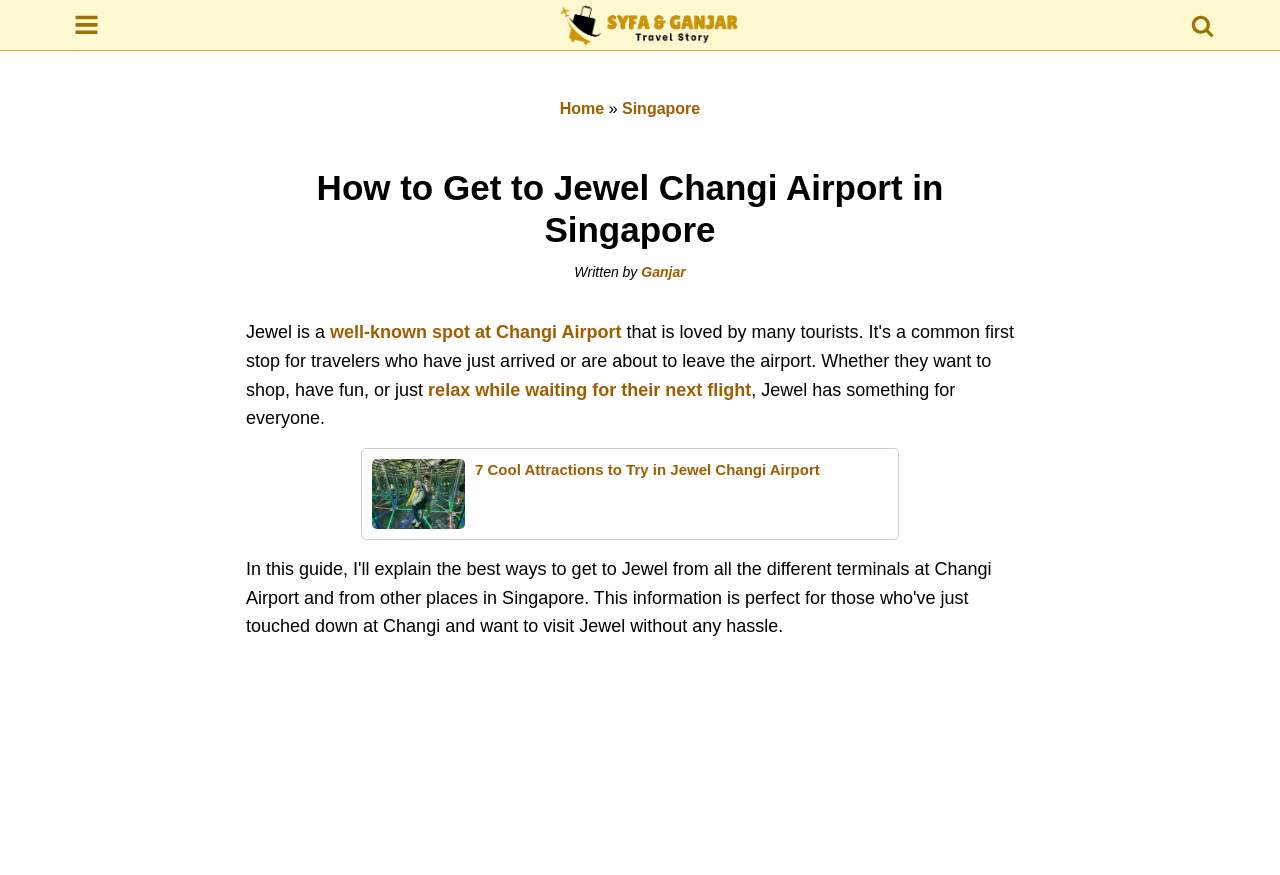Provide the bounding box coordinates of the section that needs to be clicked to accomplish the following instruction: "Read about Singapore."

[0.486, 0.114, 0.547, 0.134]